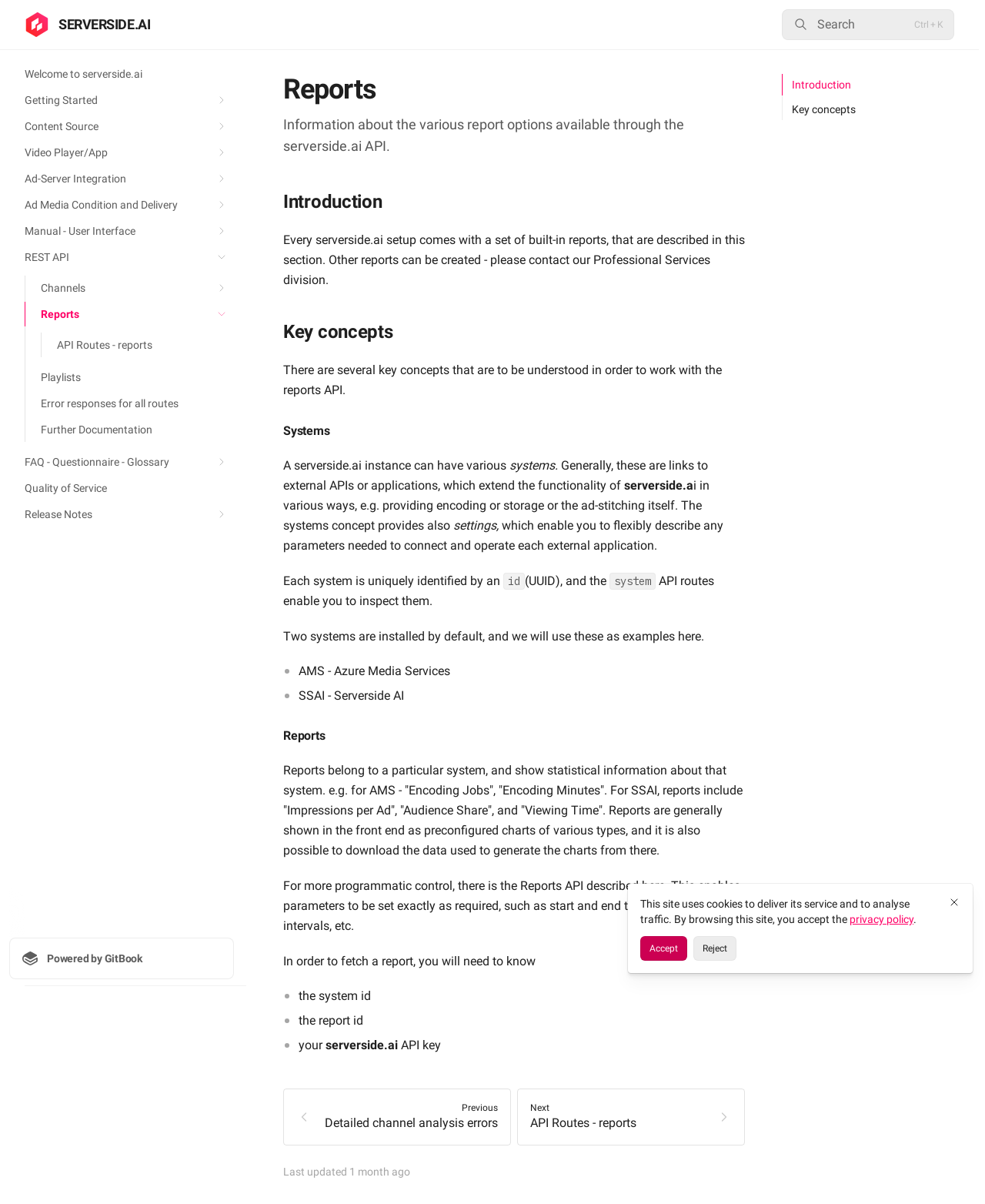Predict the bounding box coordinates of the area that should be clicked to accomplish the following instruction: "Go to 'API Routes - reports'". The bounding box coordinates should consist of four float numbers between 0 and 1, i.e., [left, top, right, bottom].

[0.042, 0.276, 0.238, 0.297]